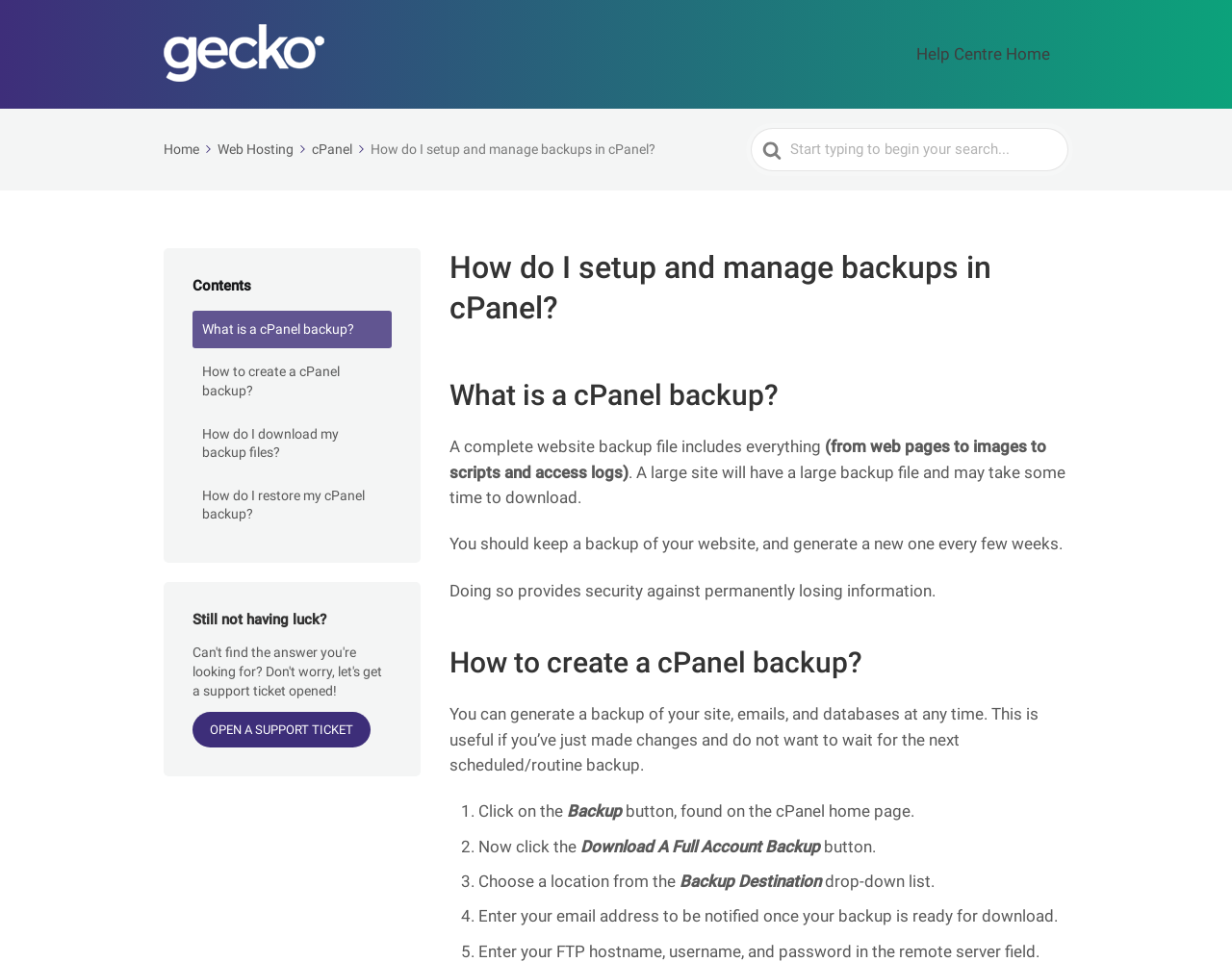Please find the bounding box coordinates of the element's region to be clicked to carry out this instruction: "Search for something".

[0.609, 0.133, 0.867, 0.178]